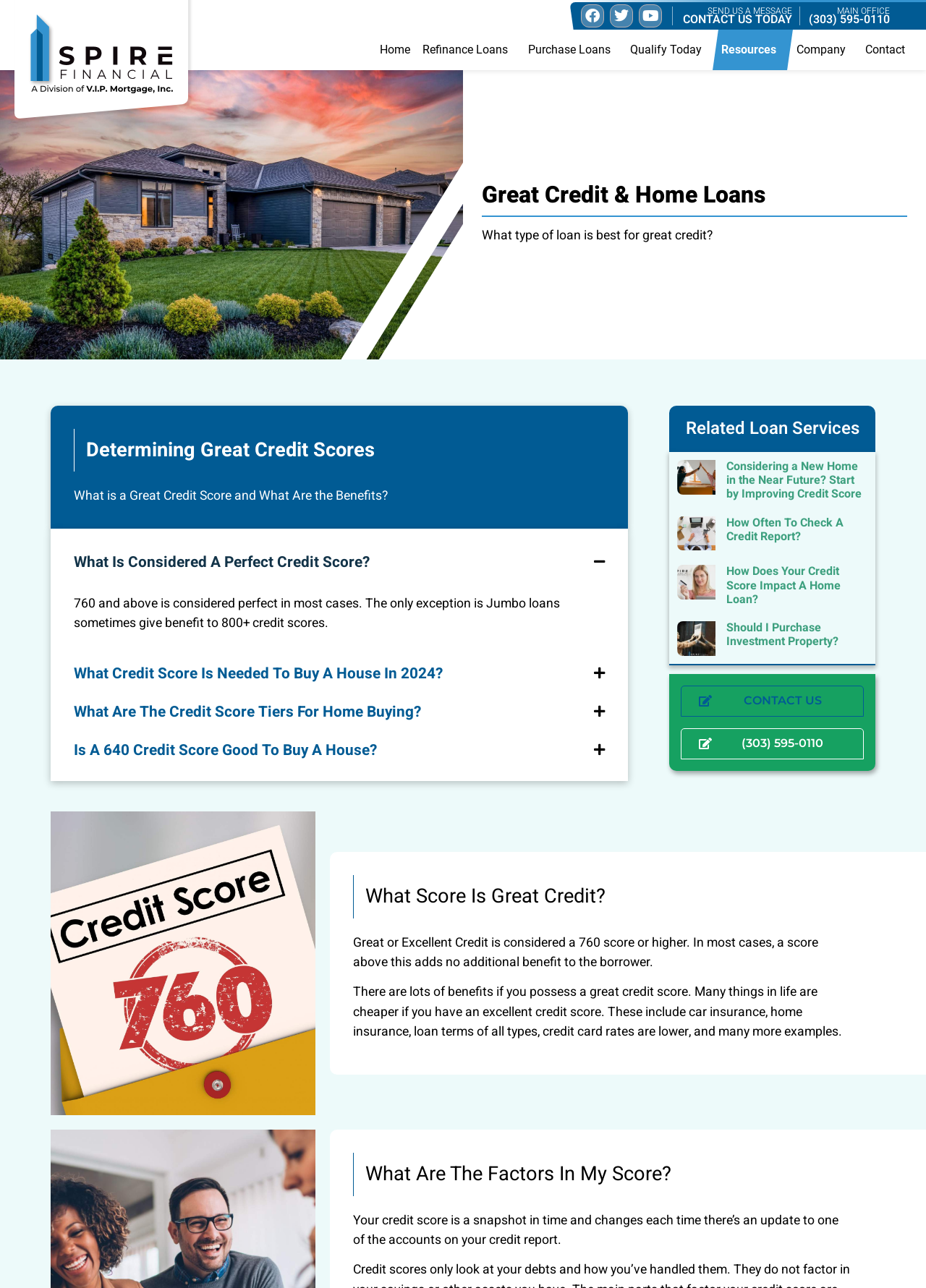Create a full and detailed caption for the entire webpage.

This webpage is about Great Credit & Home Loans, specifically discussing what constitutes great credit scores and their benefits. At the top left corner, there is a Spire Financial logo, and on the top right corner, there are links to "SEND US A MESSAGE" and "MAIN OFFICE" with a phone number. Below these links, there is a navigation menu with options like "Home", "Refinance Loans", "Purchase Loans", and more.

The main content of the page is divided into sections. The first section has a heading "Great Credit & Home Loans" and a subheading "What type of loan is best for great credit?" followed by a paragraph of text. Below this, there is a section with a heading "Determining Great Credit Scores" and a subheading "What is a Great Credit Score and What Are the Benefits?" followed by several buttons that expand to reveal more information when clicked.

To the right of this section, there is a column with a heading "Related Loan Services" and several articles with links to more information. Each article has a heading, such as "Considering a New Home in the Near Future? Start by Improving Credit Score" or "How Does Your Credit Score Impact A Home Loan?".

Further down the page, there is a section with a heading "What Score Is Great Credit?" and a paragraph of text explaining what constitutes great credit. Below this, there is another section with a heading "What Are The Factors In My Score?" and a paragraph of text explaining how credit scores are calculated.

Throughout the page, there are several calls-to-action, such as "CONTACT US" and "(303) 595-0110", encouraging visitors to get in touch with the company.